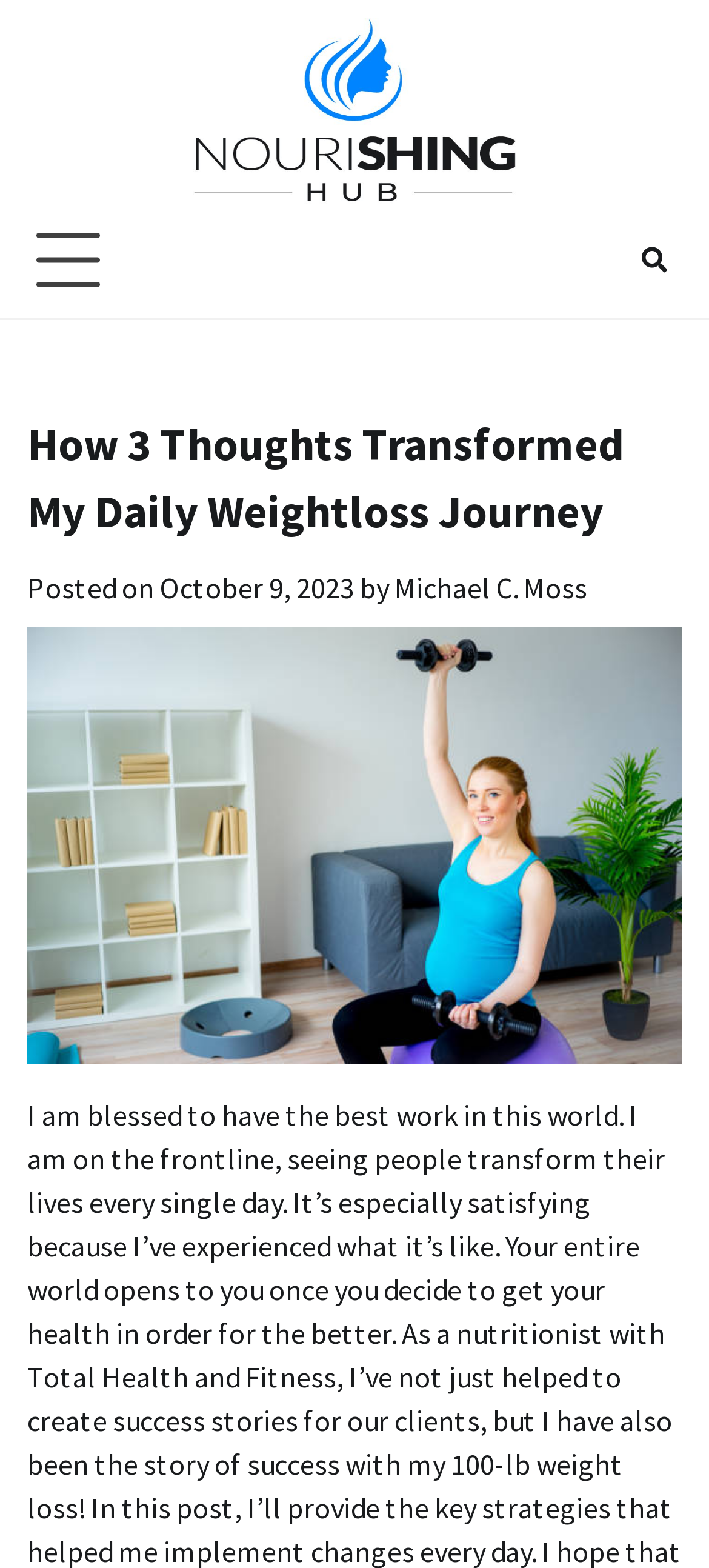Please reply with a single word or brief phrase to the question: 
Is the primary menu expanded?

No